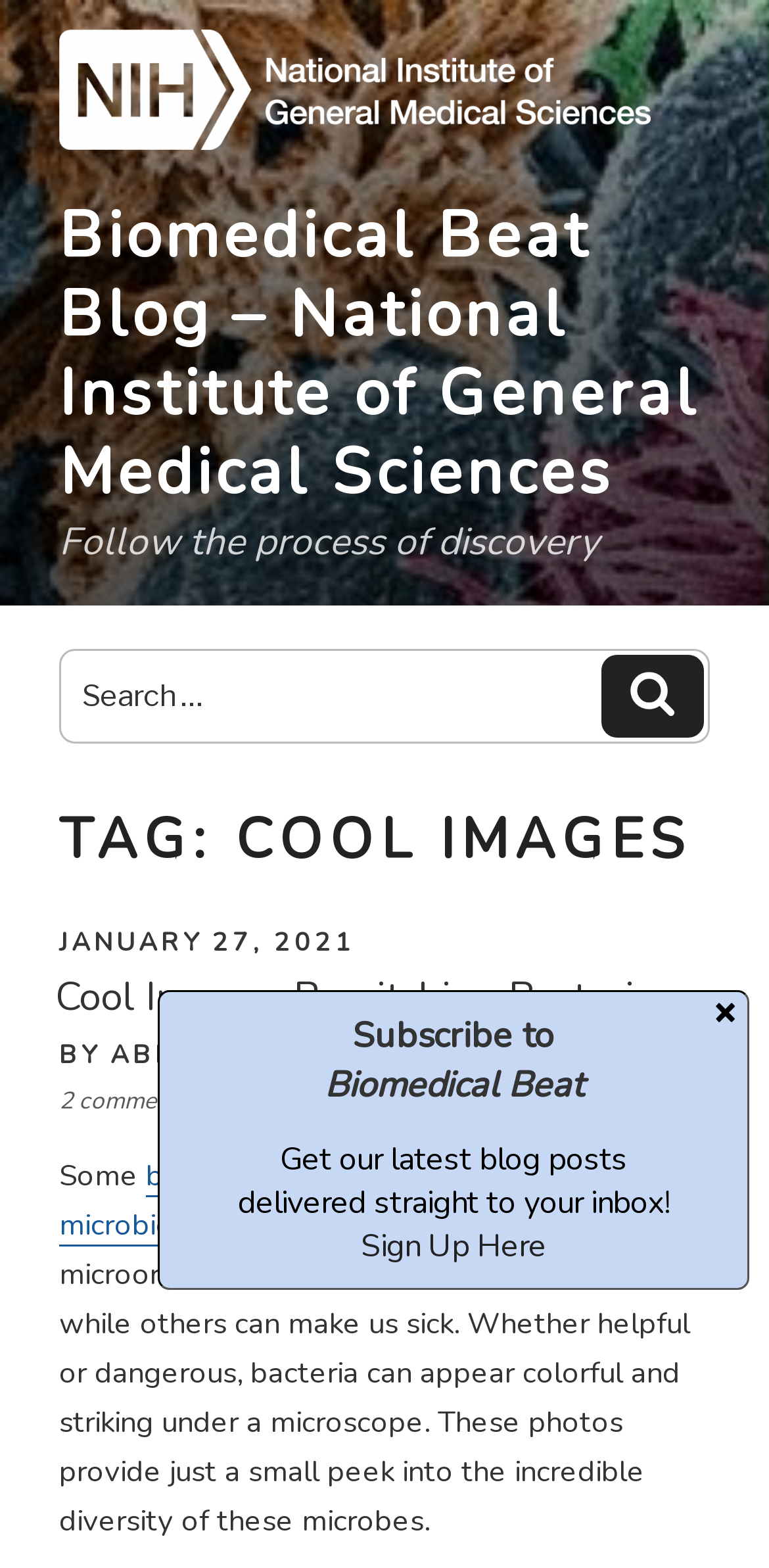Find the bounding box coordinates of the area that needs to be clicked in order to achieve the following instruction: "Close the popup". The coordinates should be specified as four float numbers between 0 and 1, i.e., [left, top, right, bottom].

[0.918, 0.634, 0.969, 0.657]